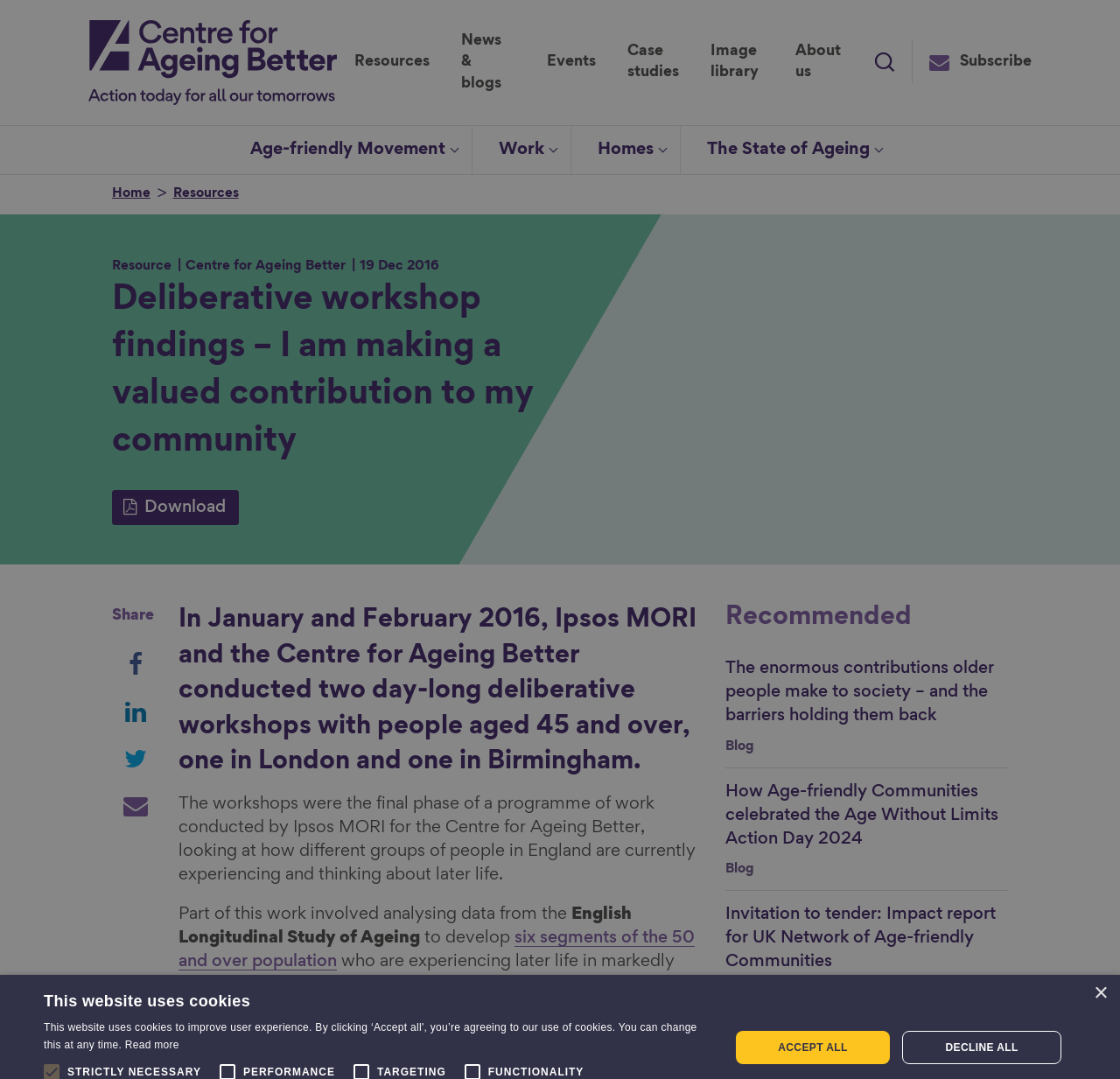Kindly determine the bounding box coordinates for the area that needs to be clicked to execute this instruction: "Go to the home page".

[0.079, 0.018, 0.301, 0.098]